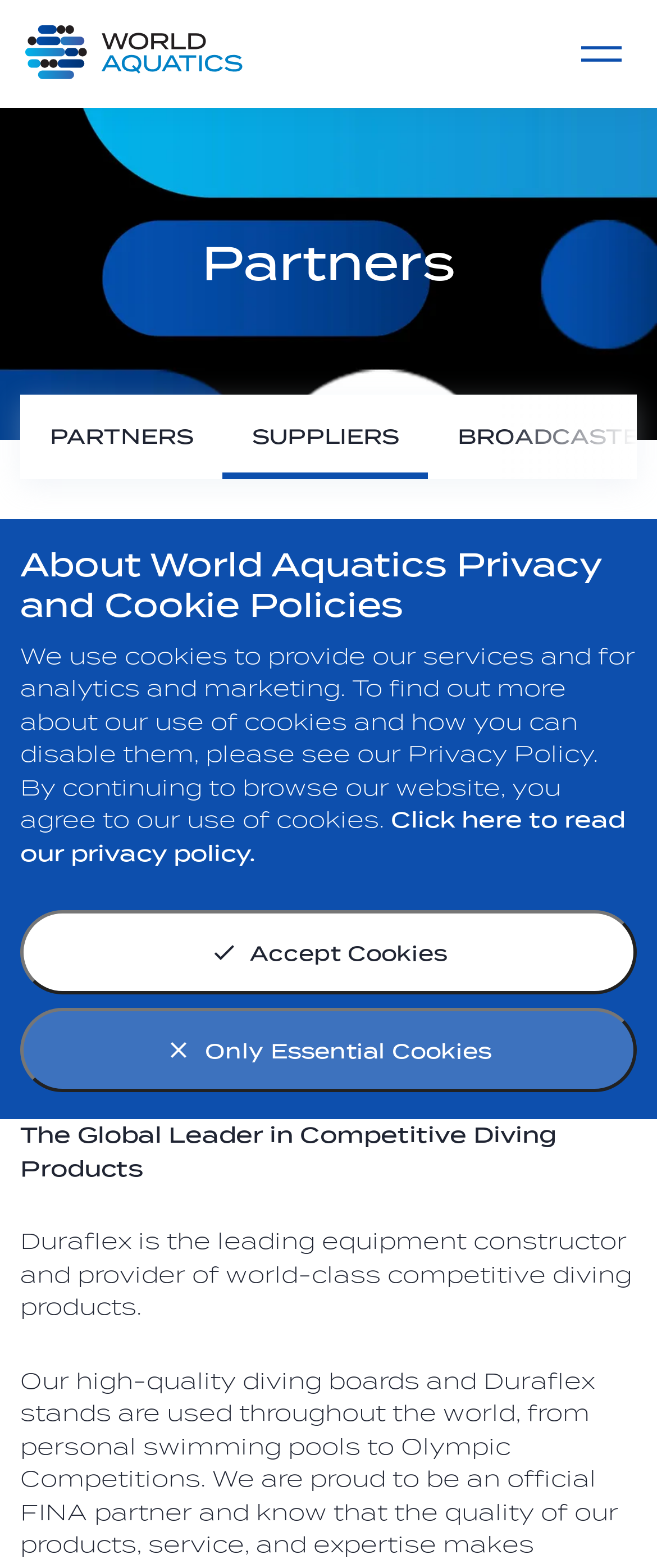Create a detailed description of the webpage's content and layout.

The webpage is the official website of World Aquatics. At the top, there is a header section with a "World Aquatics Header" image spanning the entire width. Below the header, there are two main sections. On the left, there is a navigation menu with links to "Home", "Partners", and "Suppliers". The "Partners" section has a heading and a subheading "WORLD AQUATICS OFFICIAL SUPPLIER" with an image of "Duraflex-promo" below it. The image takes up the full width of the page.

On the right side, there are several elements. At the top, there is a heading "Live Competitions" followed by a "View All" button. Below that, there is a heading "About World Aquatics Privacy and Cookie Policies" with a paragraph of text explaining the use of cookies on the website. There are also two buttons, "Accept Cookies" and "Only Essential Cookies", and a link to read the privacy policy.

In the top-right corner, there is a "Menu" button that controls a mobile menu with five links. Above the menu button, there is a link to the "Home" page.